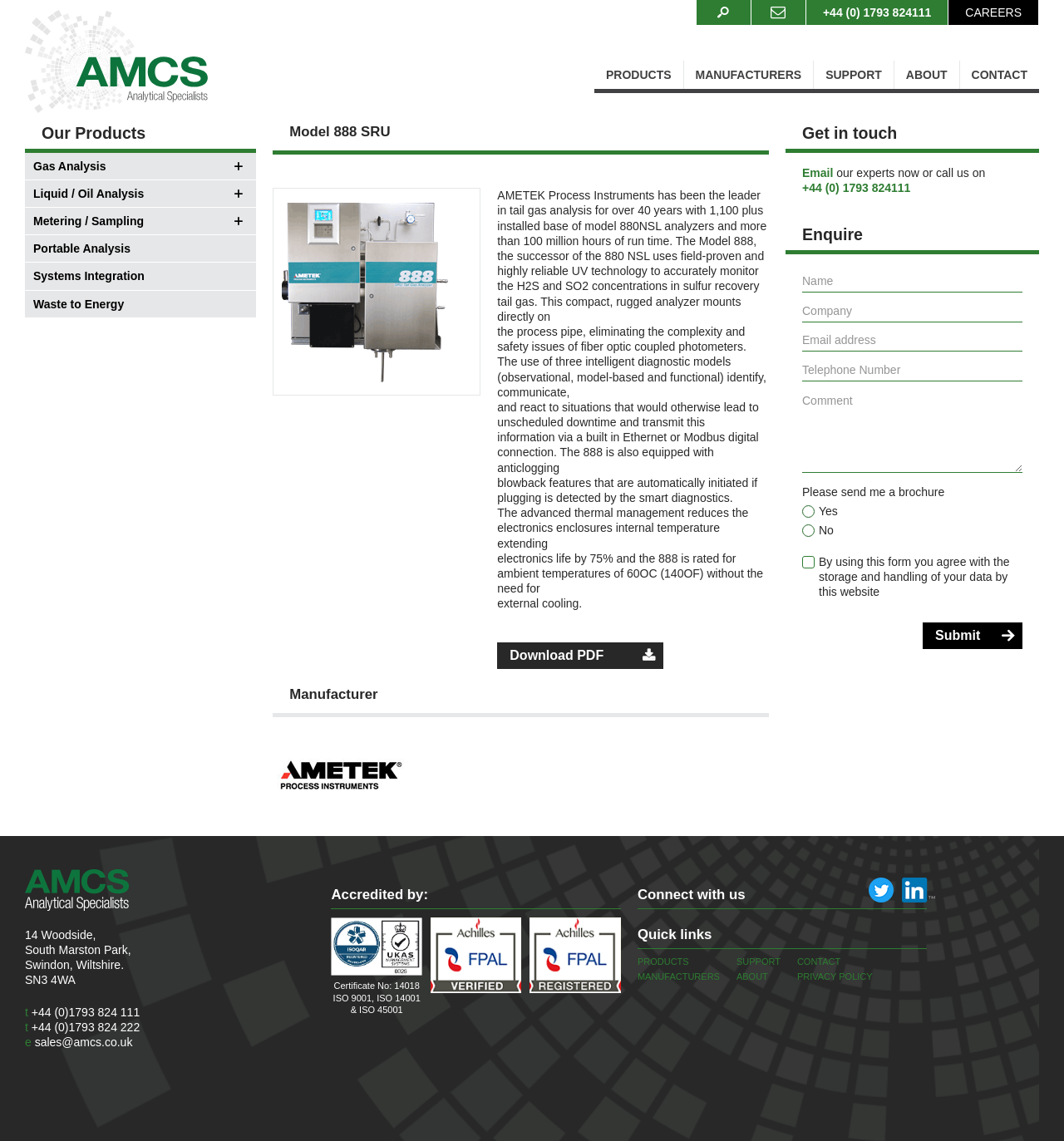Determine the bounding box coordinates for the UI element described. Format the coordinates as (top-left x, top-left y, bottom-right x, bottom-right y) and ensure all values are between 0 and 1. Element description: About

[0.692, 0.851, 0.722, 0.86]